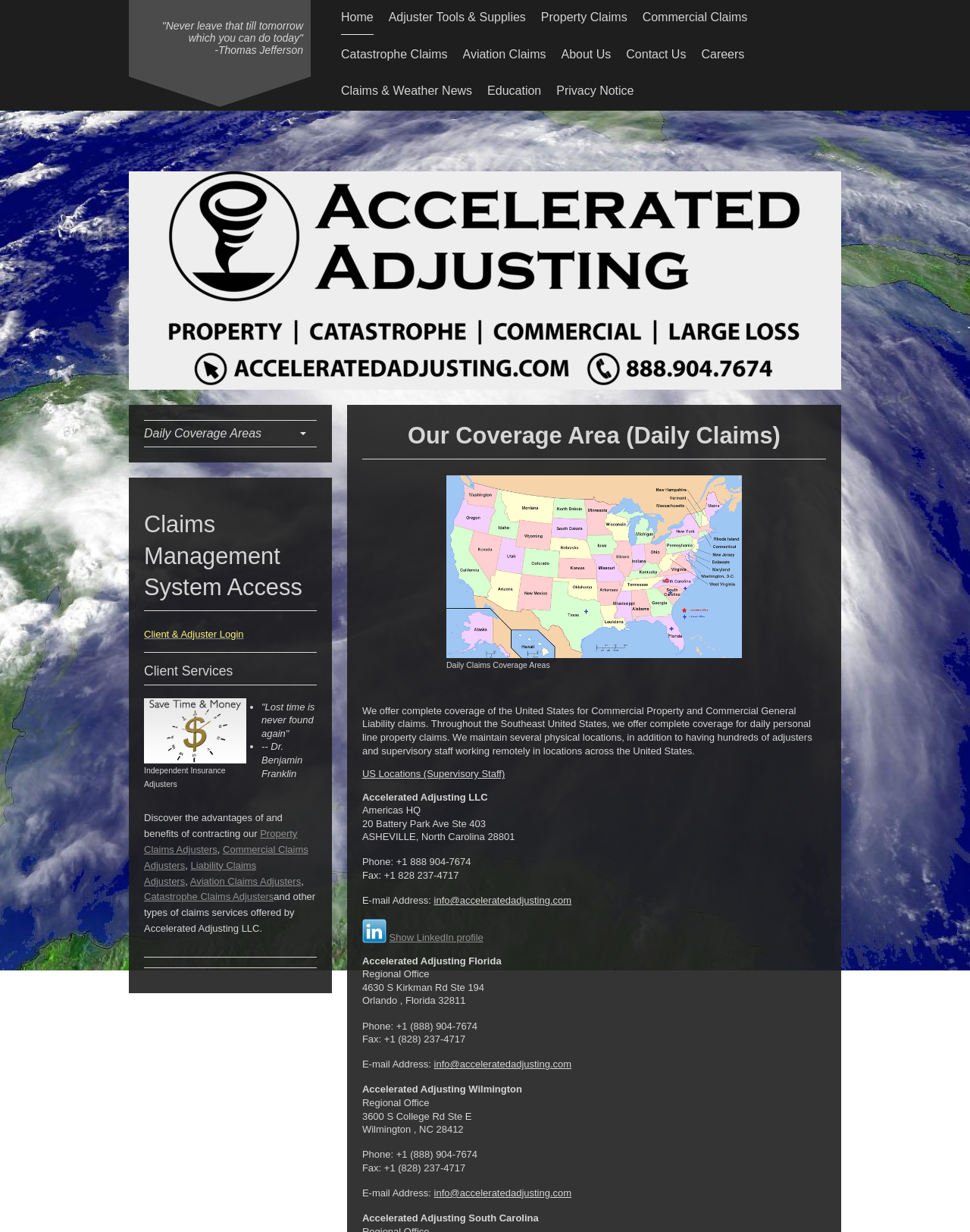What is the phone number of Accelerated Adjusting's Americas HQ?
Please provide a single word or phrase as your answer based on the image.

+1 888 904-7674